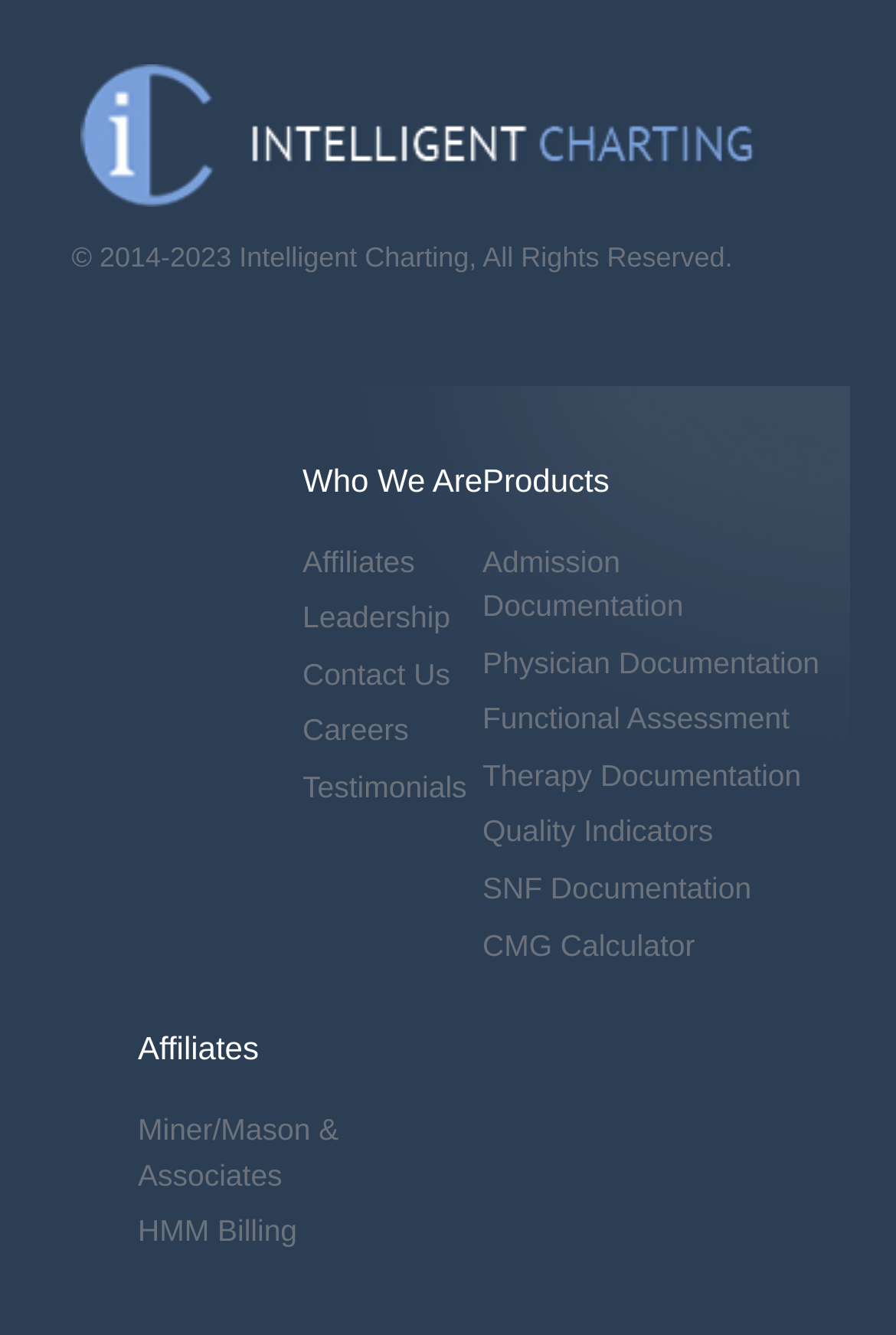Please provide a comprehensive response to the question based on the details in the image: What is the name of the affiliate company?

The name of the affiliate company can be found under the 'Affiliates' heading, where there is a link to 'Miner/Mason & Associates'.